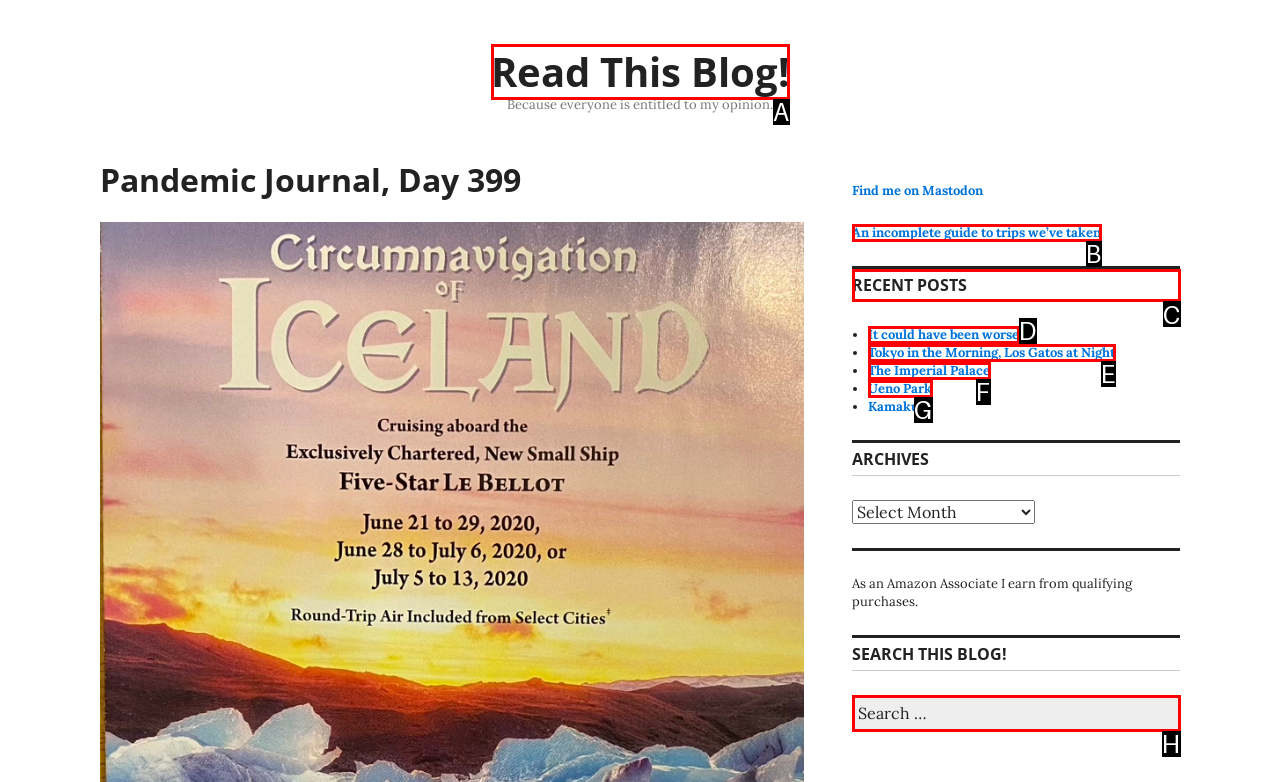Which letter corresponds to the correct option to complete the task: View recent posts?
Answer with the letter of the chosen UI element.

C